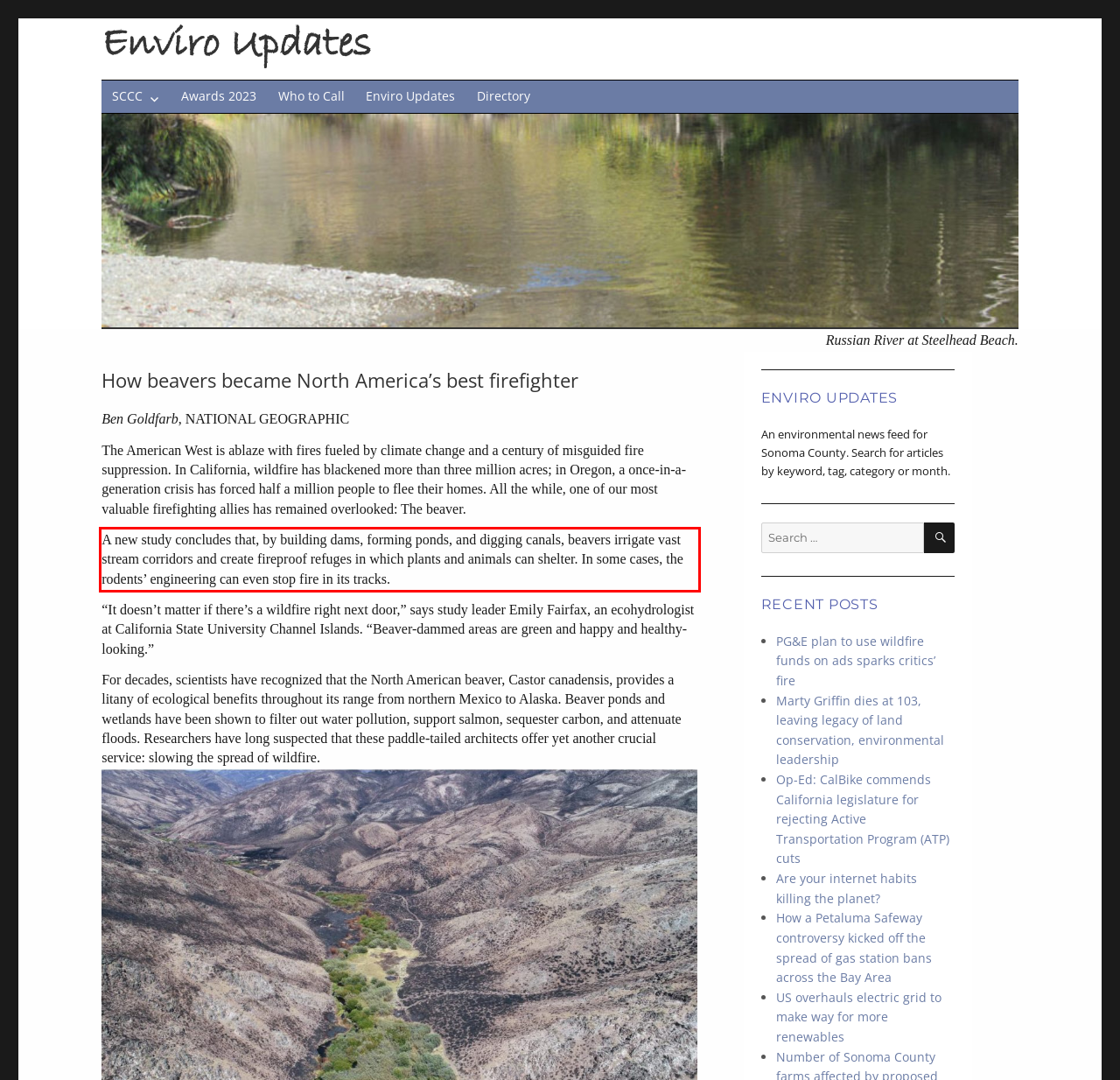There is a UI element on the webpage screenshot marked by a red bounding box. Extract and generate the text content from within this red box.

A new study concludes that, by building dams, forming ponds, and digging canals, beavers irrigate vast stream corridors and create fireproof refuges in which plants and animals can shelter. In some cases, the rodents’ engineering can even stop fire in its tracks.